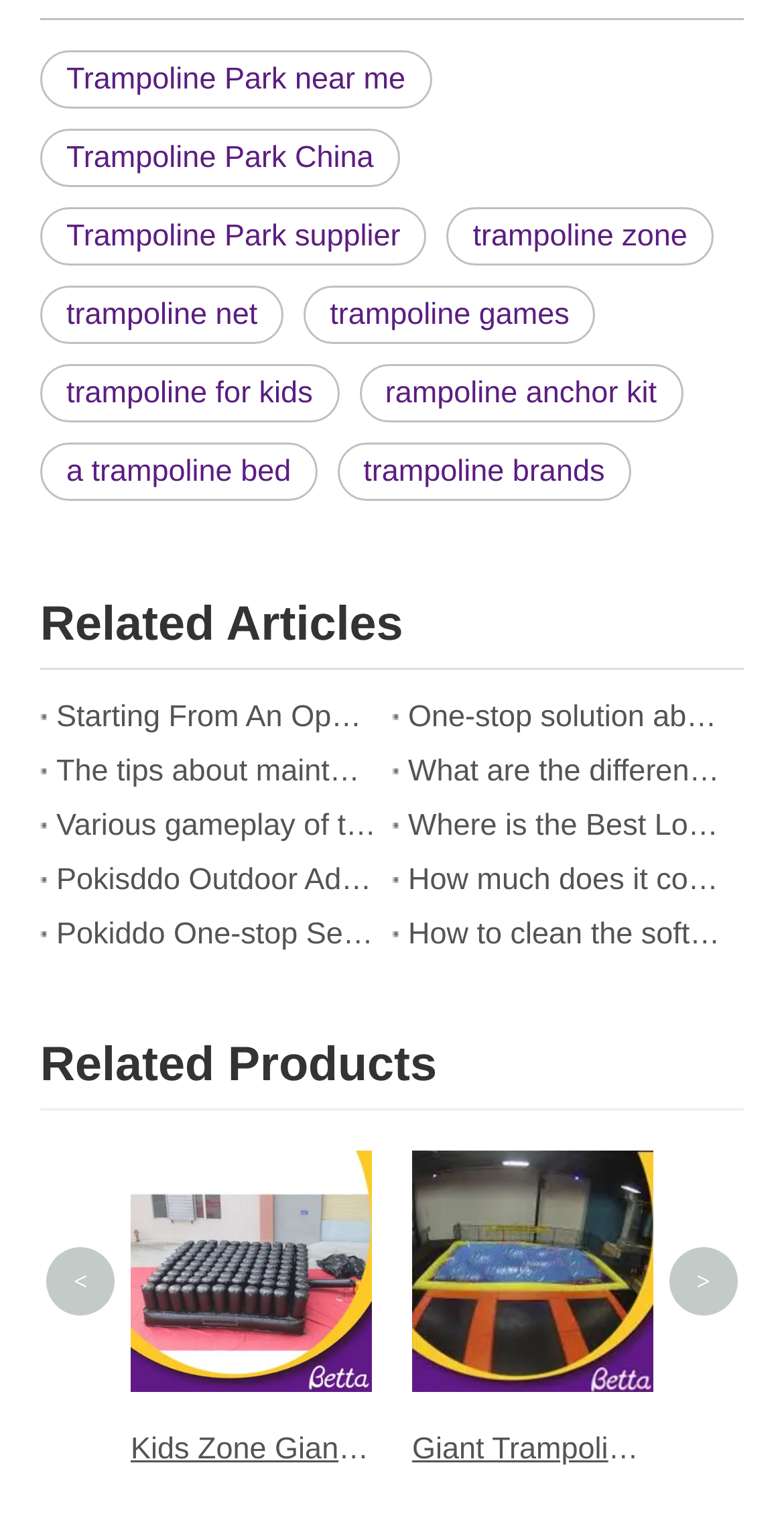Provide your answer to the question using just one word or phrase: How many products are listed in the 'Related Products' section?

2